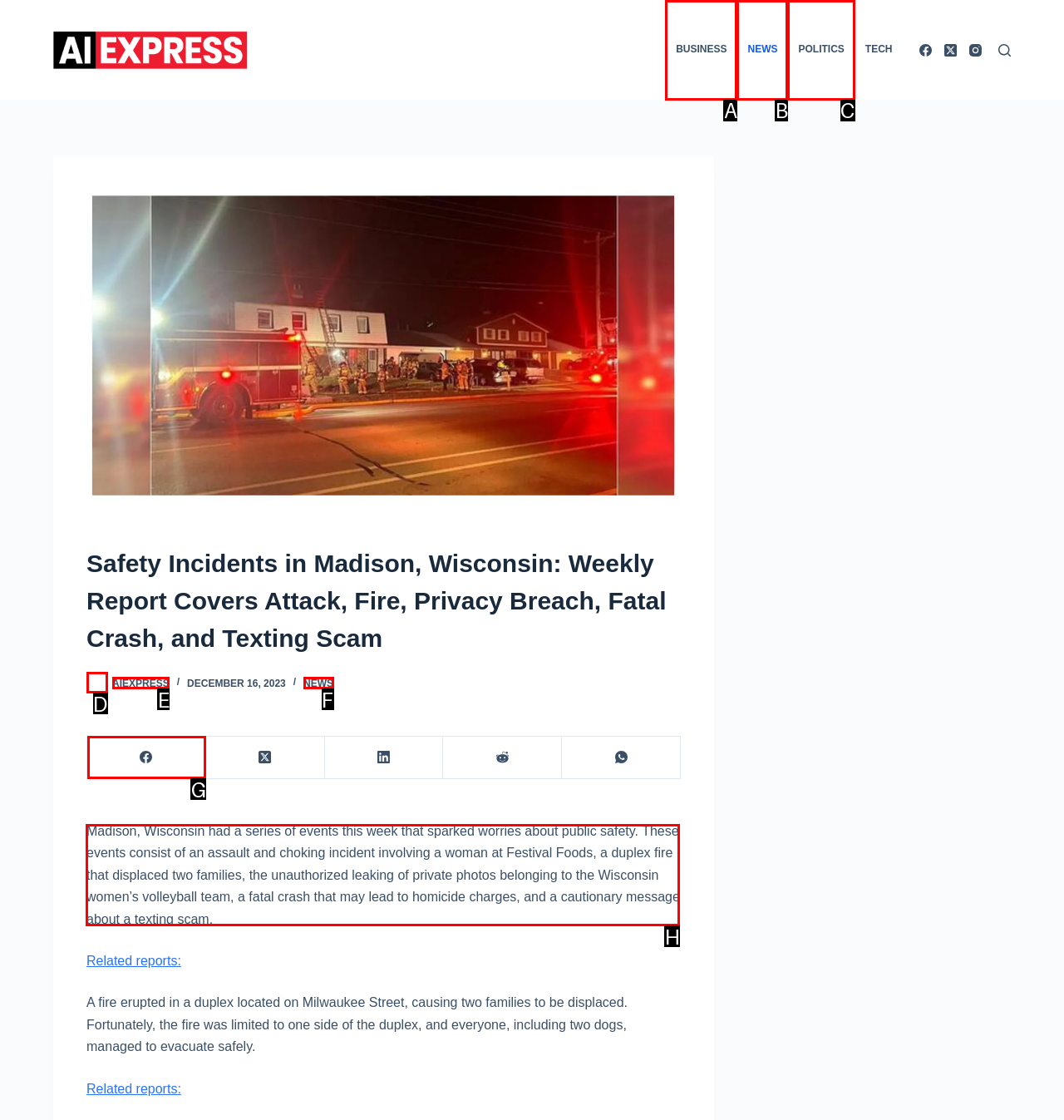Identify the letter of the option to click in order to Read the article. Answer with the letter directly.

H